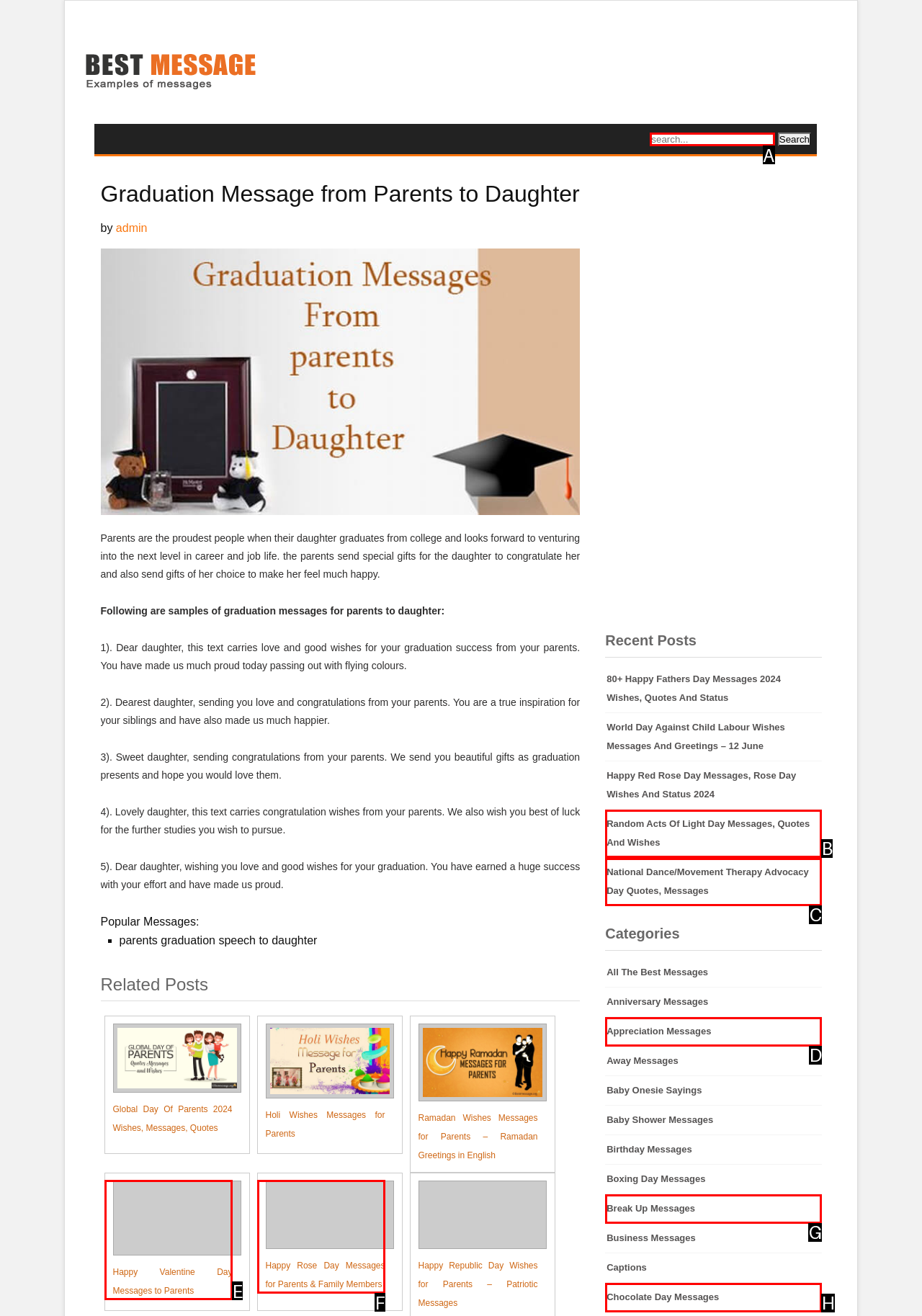Find the appropriate UI element to complete the task: Search for graduation messages. Indicate your choice by providing the letter of the element.

A